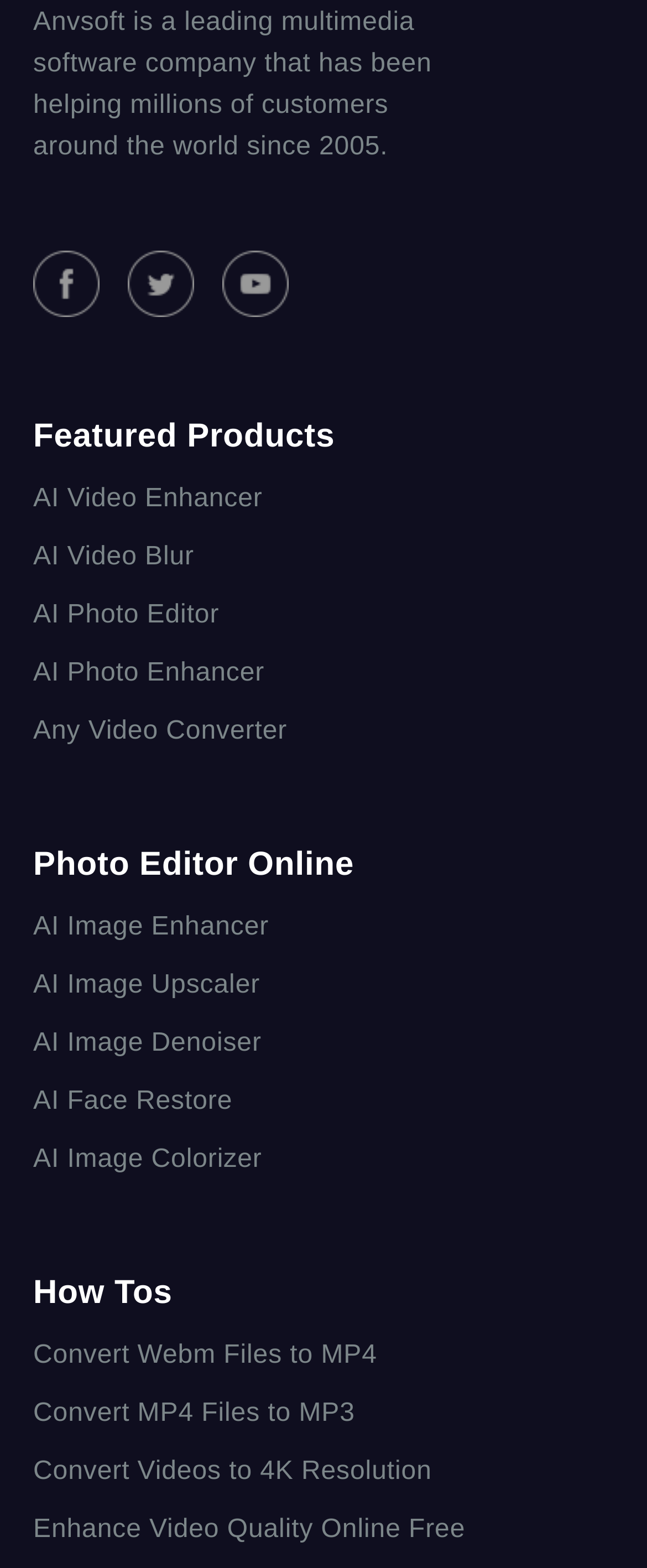Find the bounding box coordinates of the element's region that should be clicked in order to follow the given instruction: "Explore AI Video Enhancer". The coordinates should consist of four float numbers between 0 and 1, i.e., [left, top, right, bottom].

[0.051, 0.3, 0.406, 0.337]